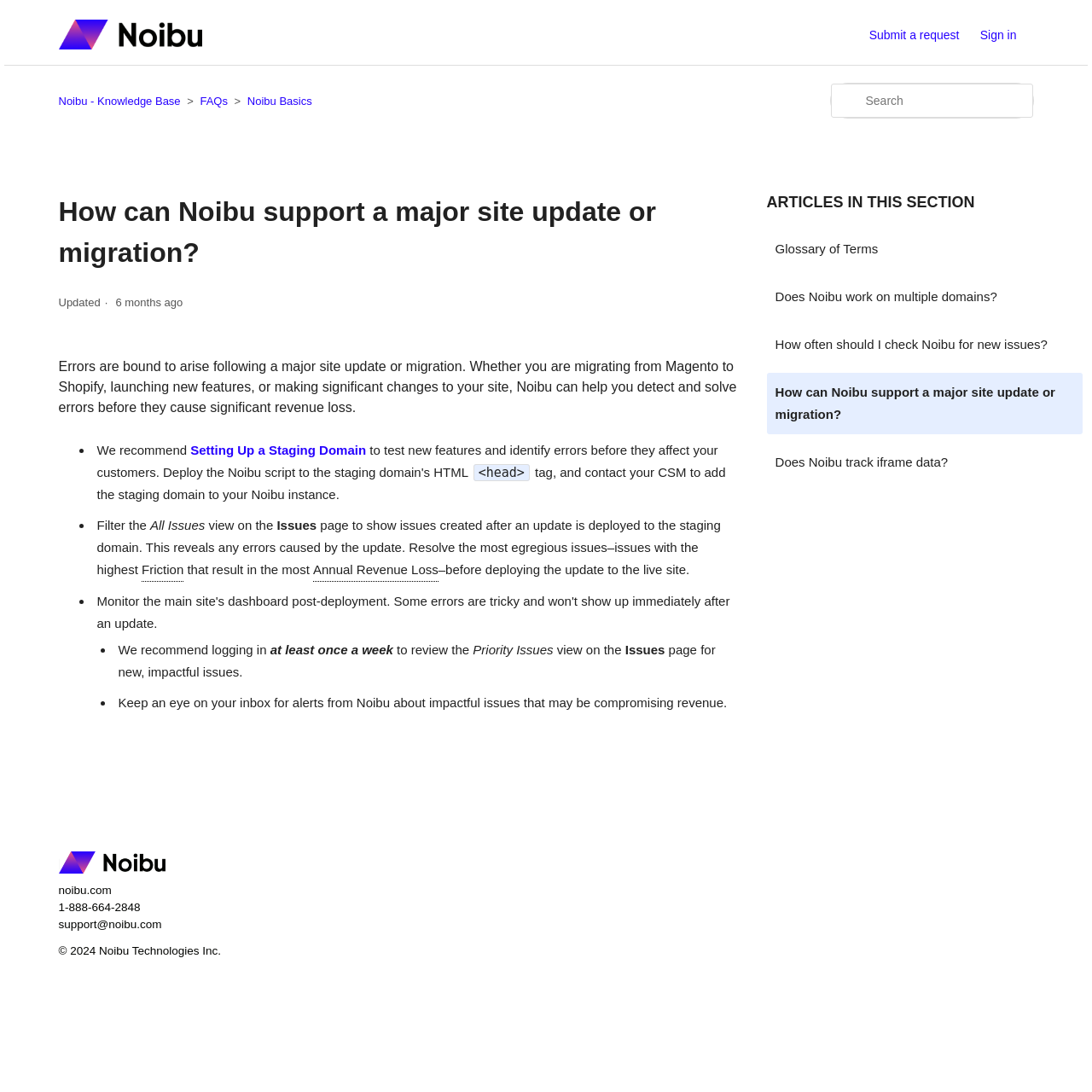What should I do after setting up a staging domain?
Answer the question with detailed information derived from the image.

After setting up a staging domain, I should contact my Customer Success Manager (CSM) to add the staging domain to my Noibu instance, as mentioned in the webpage.